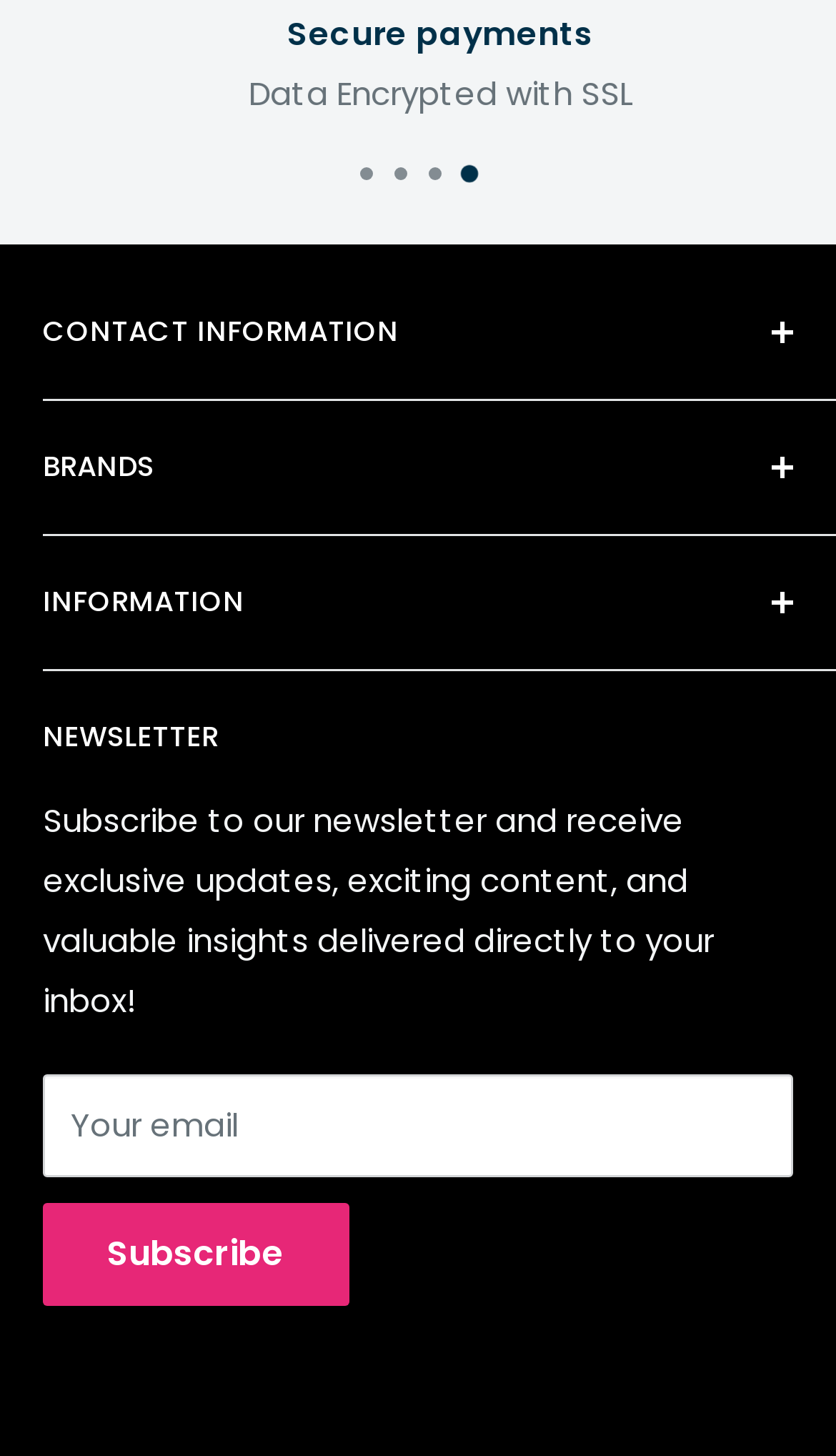How many links are there under the 'BRANDS' section?
Respond to the question with a single word or phrase according to the image.

6